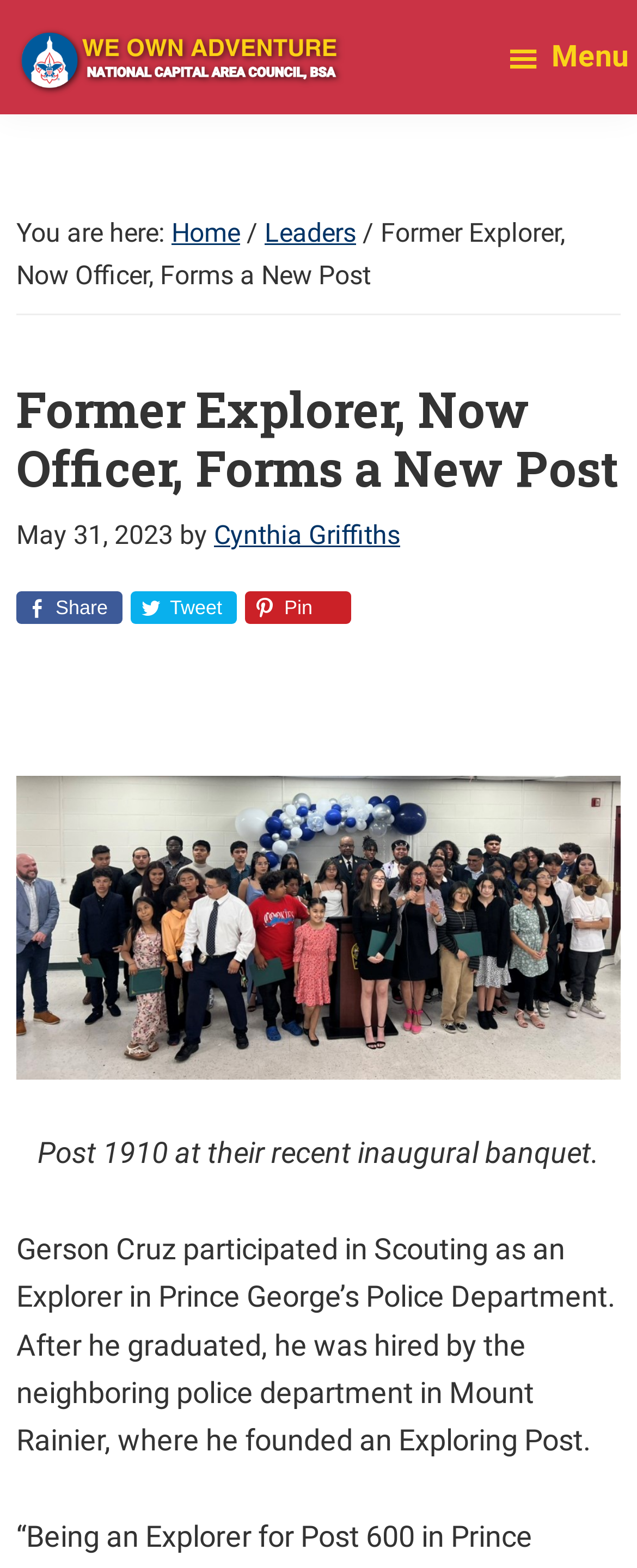Provide the bounding box coordinates of the HTML element described by the text: "Share".

[0.026, 0.377, 0.192, 0.398]